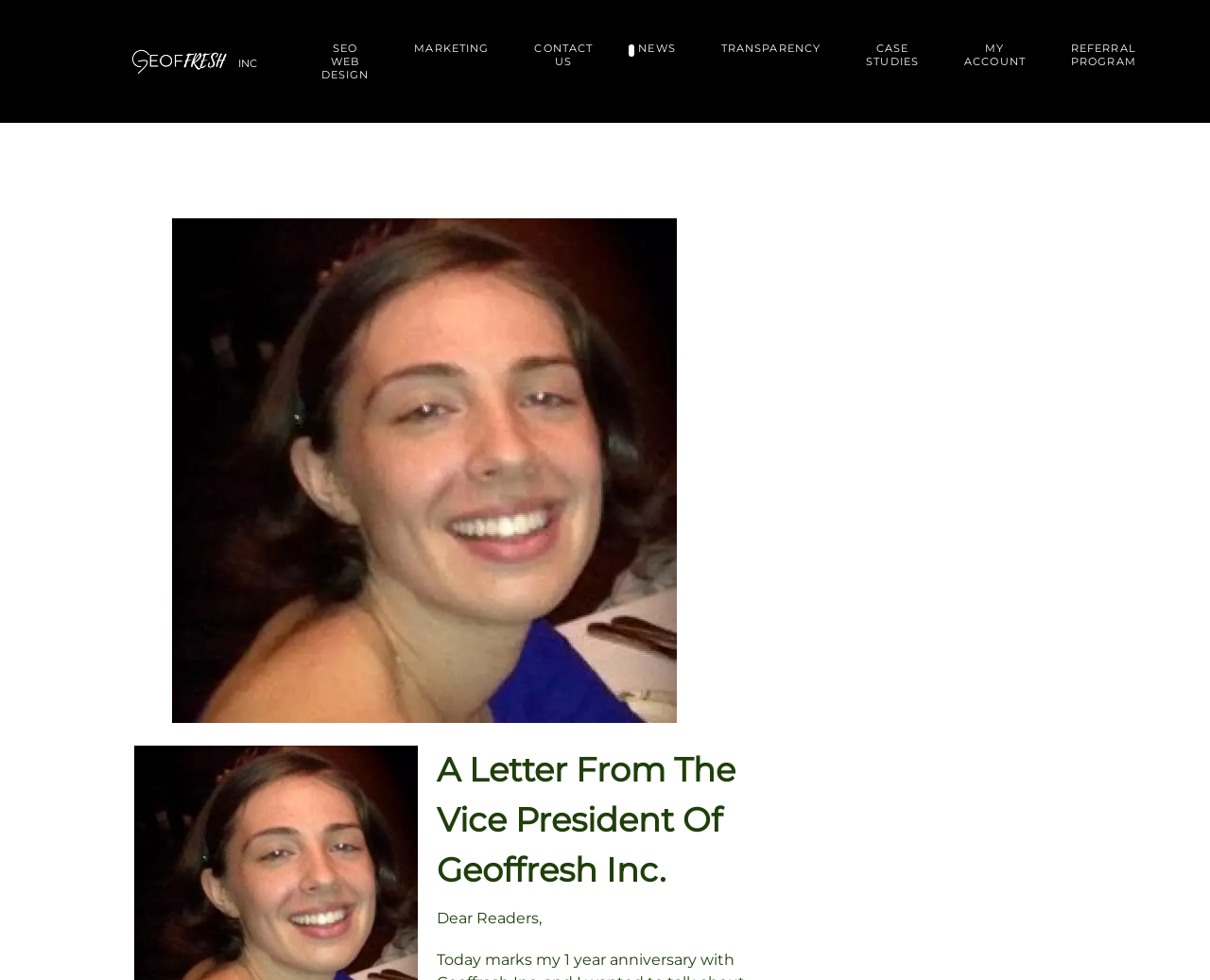What is the purpose of the webpage?
Based on the image, answer the question with as much detail as possible.

I found the answer by looking at the overall structure of the webpage, which suggests that the main content is a letter from the Vice President, and the other elements are supporting or navigational.